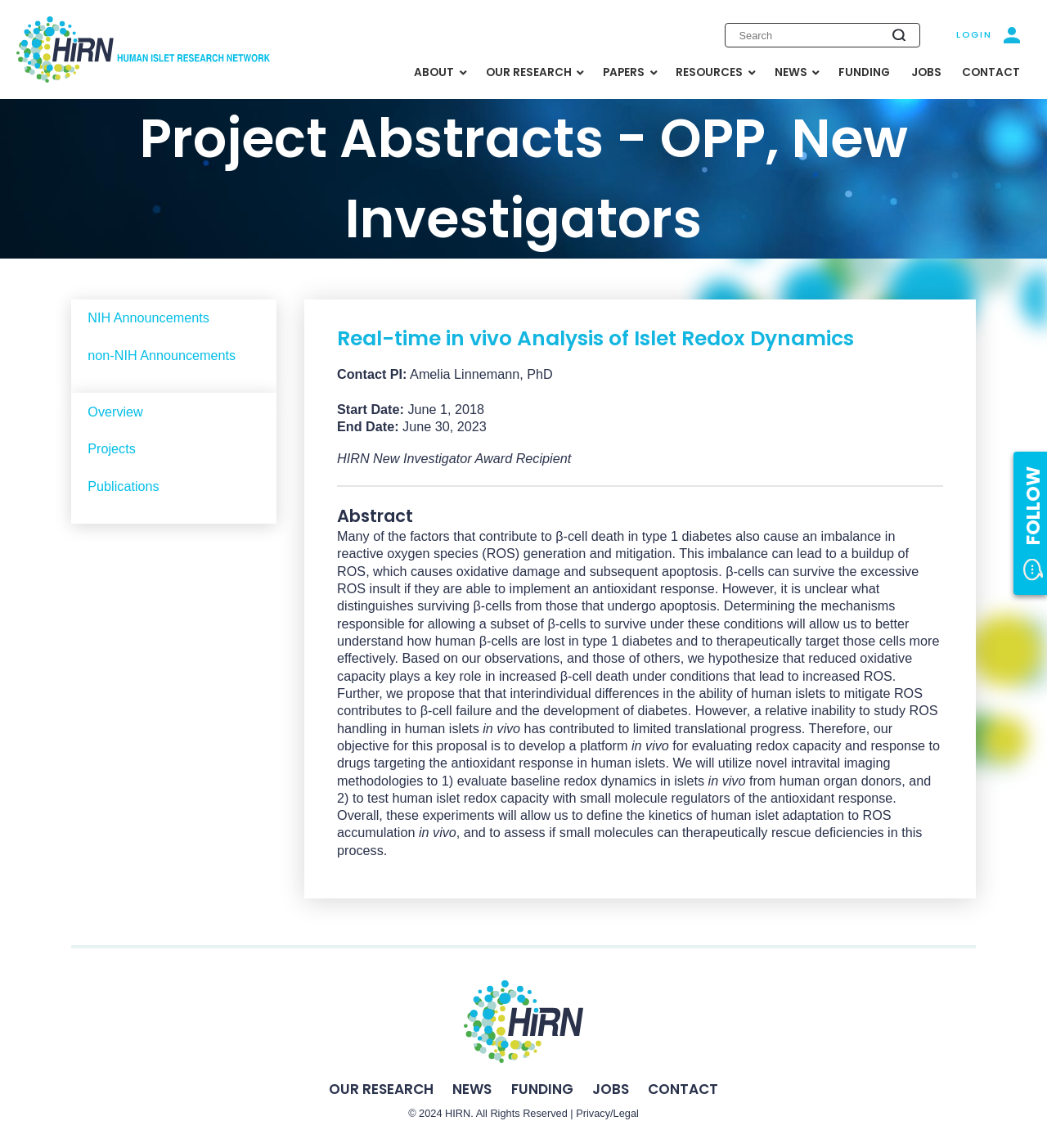Identify the bounding box of the HTML element described as: "non-NIH Announcements".

[0.068, 0.294, 0.264, 0.326]